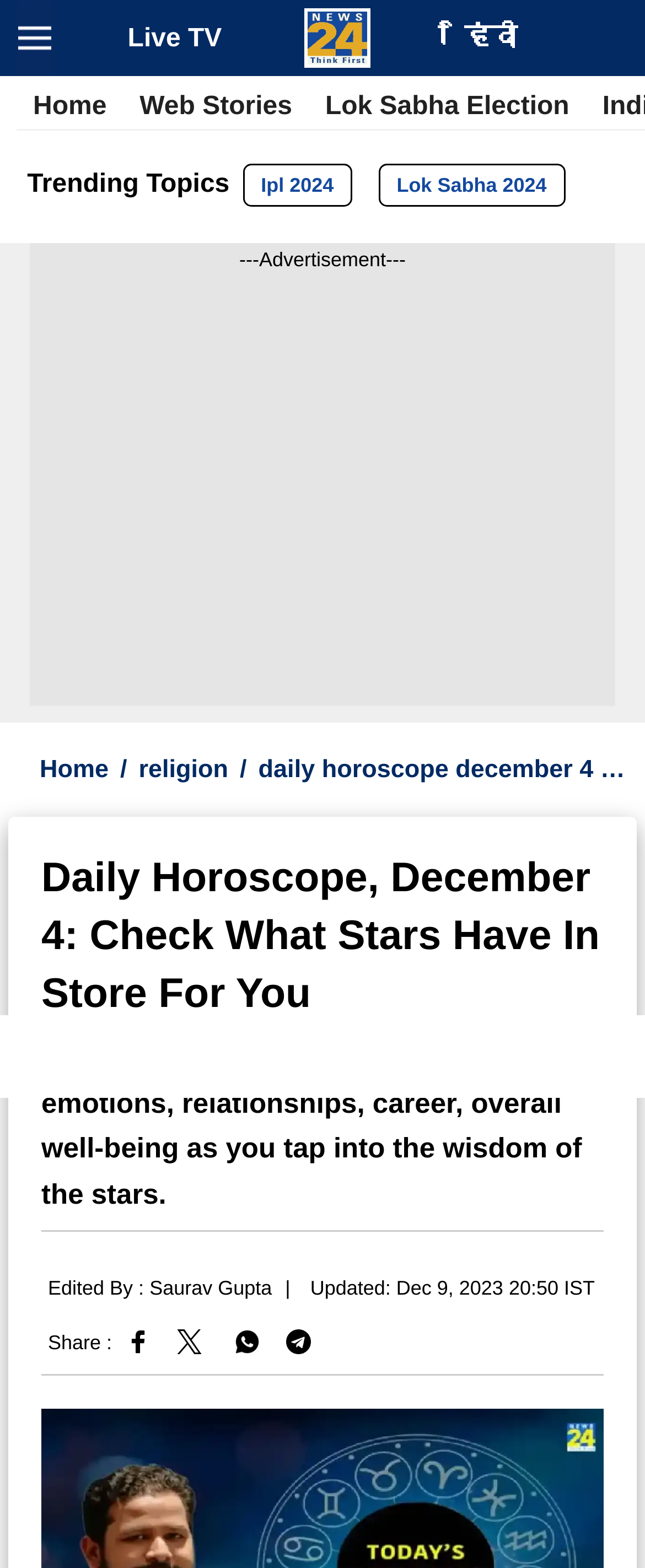Please answer the following question using a single word or phrase: 
What is the date of the article update?

Dec 9, 2023 20:50 IST